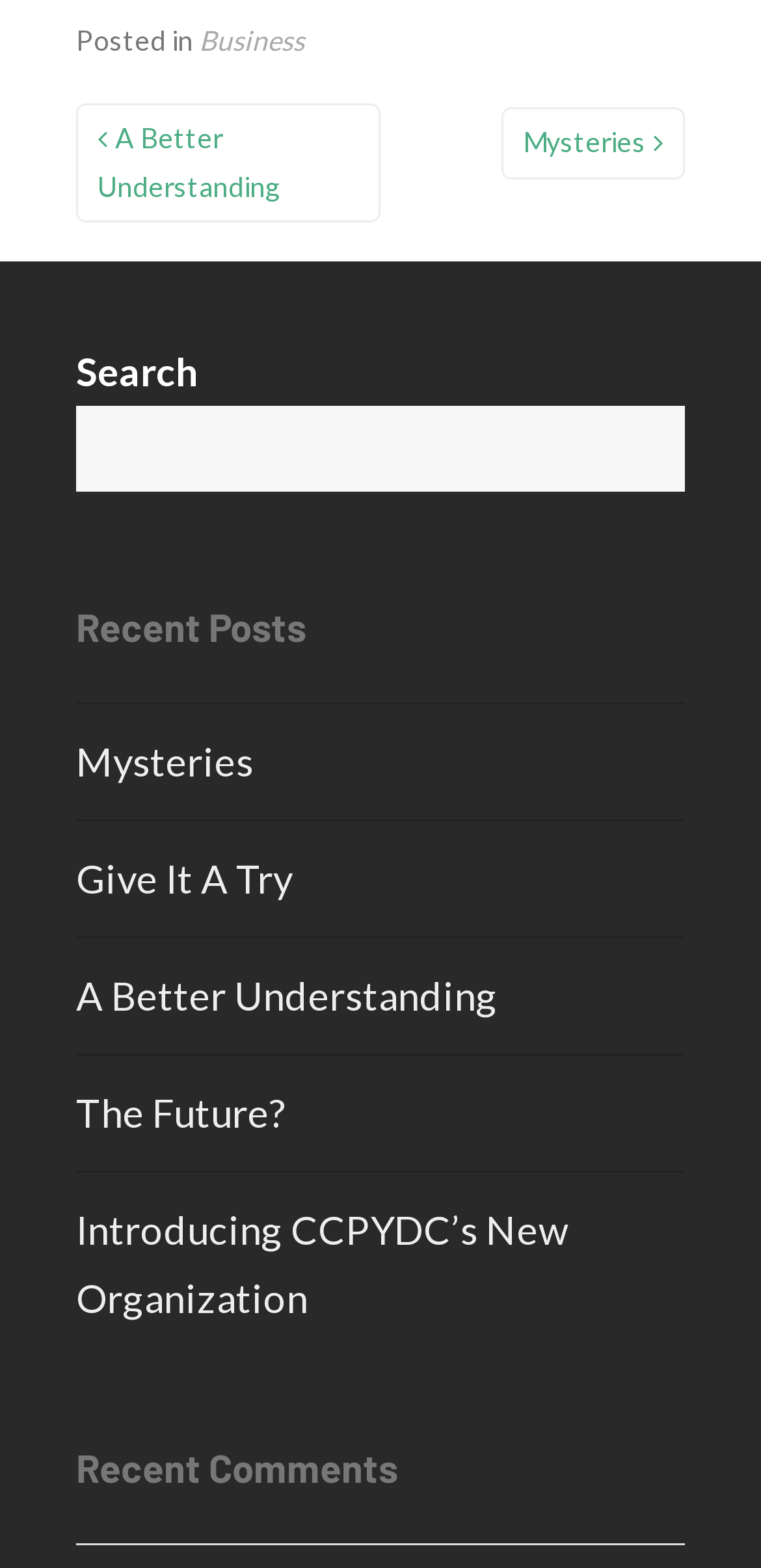Please determine the bounding box of the UI element that matches this description: A Better Understanding. The coordinates should be given as (top-left x, top-left y, bottom-right x, bottom-right y), with all values between 0 and 1.

[0.1, 0.619, 0.654, 0.649]